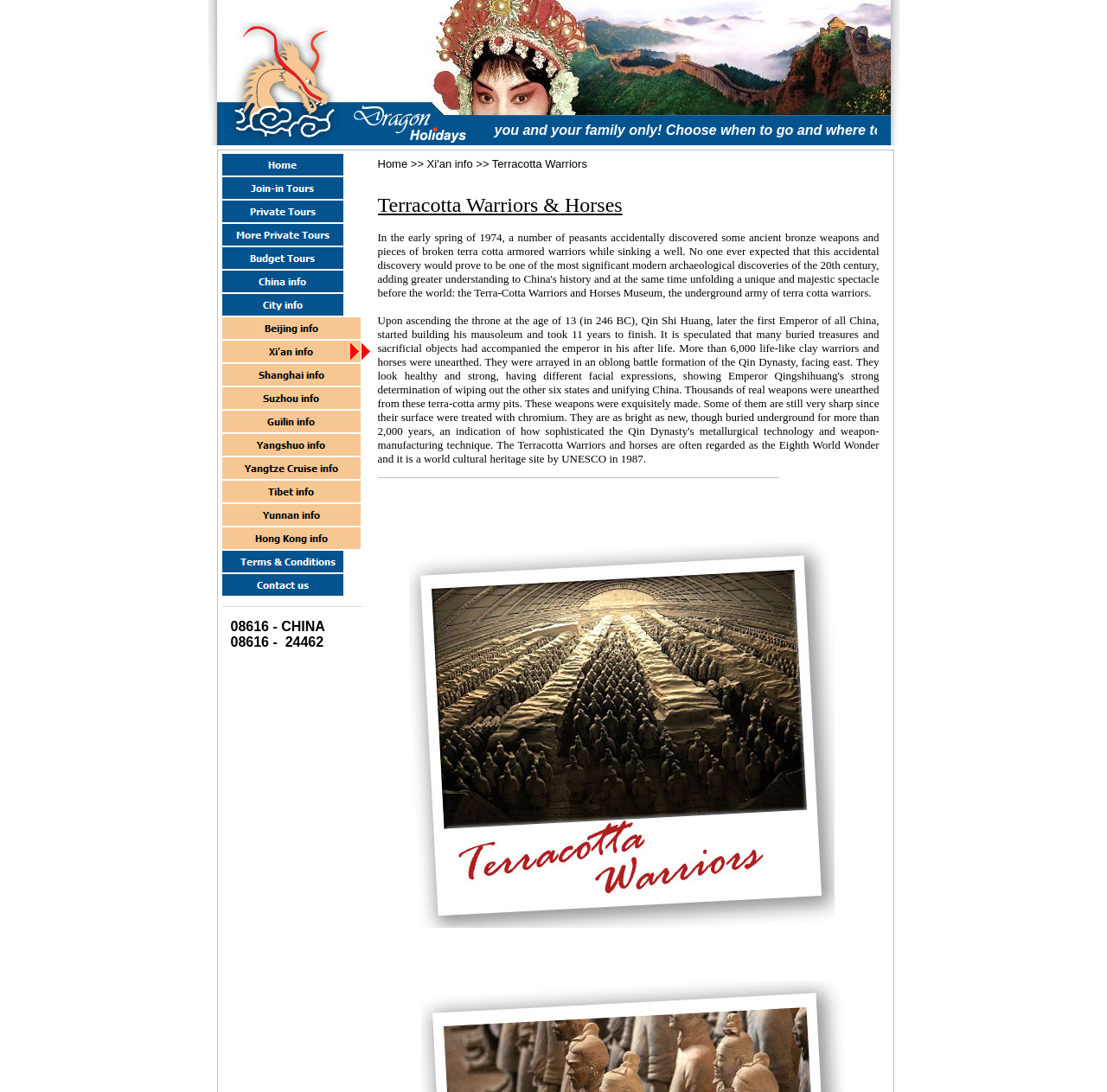Give a one-word or short phrase answer to this question: 
What is the benefit of the guide and driver service?

Flexibility